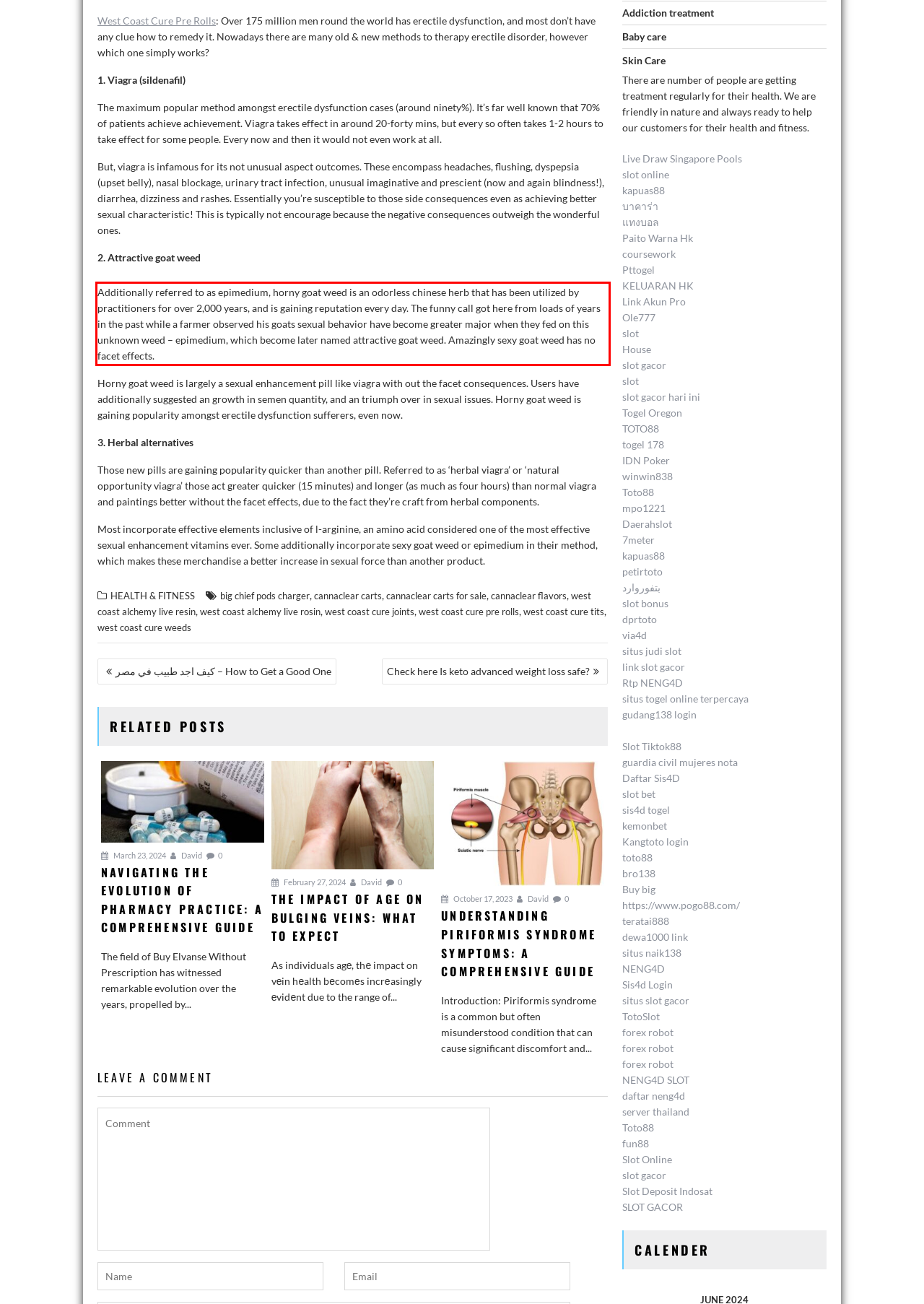You are provided with a screenshot of a webpage featuring a red rectangle bounding box. Extract the text content within this red bounding box using OCR.

Additionally referred to as epimedium, horny goat weed is an odorless chinese herb that has been utilized by practitioners for over 2,000 years, and is gaining reputation every day. The funny call got here from loads of years in the past while a farmer observed his goats sexual behavior have become greater major when they fed on this unknown weed – epimedium, which become later named attractive goat weed. Amazingly sexy goat weed has no facet effects.